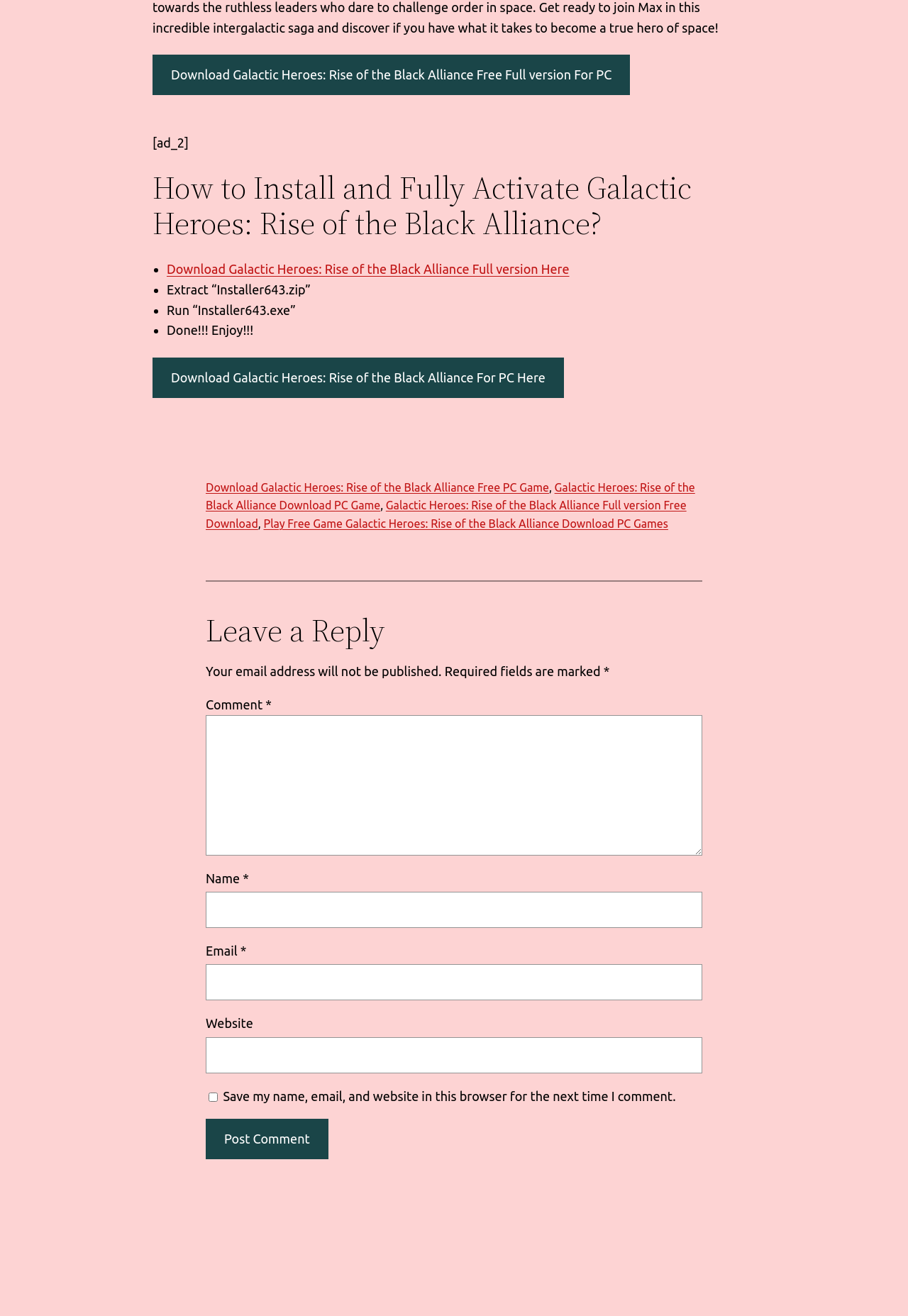Please find the bounding box coordinates of the clickable region needed to complete the following instruction: "Leave a comment". The bounding box coordinates must consist of four float numbers between 0 and 1, i.e., [left, top, right, bottom].

[0.227, 0.543, 0.773, 0.65]